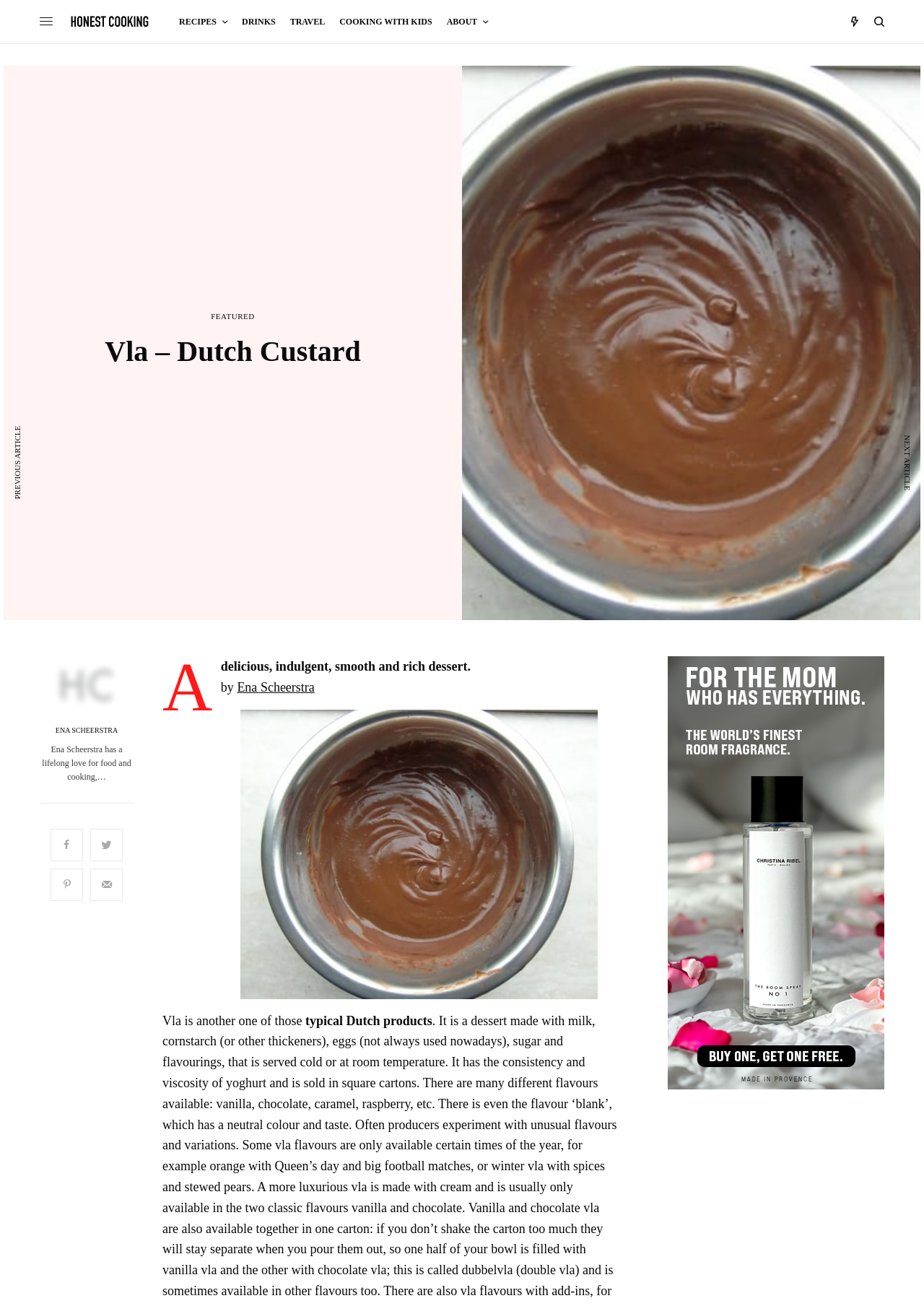Locate the bounding box coordinates of the area you need to click to fulfill this instruction: 'click the 'FEATURED' link'. The coordinates must be in the form of four float numbers ranging from 0 to 1: [left, top, right, bottom].

[0.228, 0.239, 0.276, 0.245]